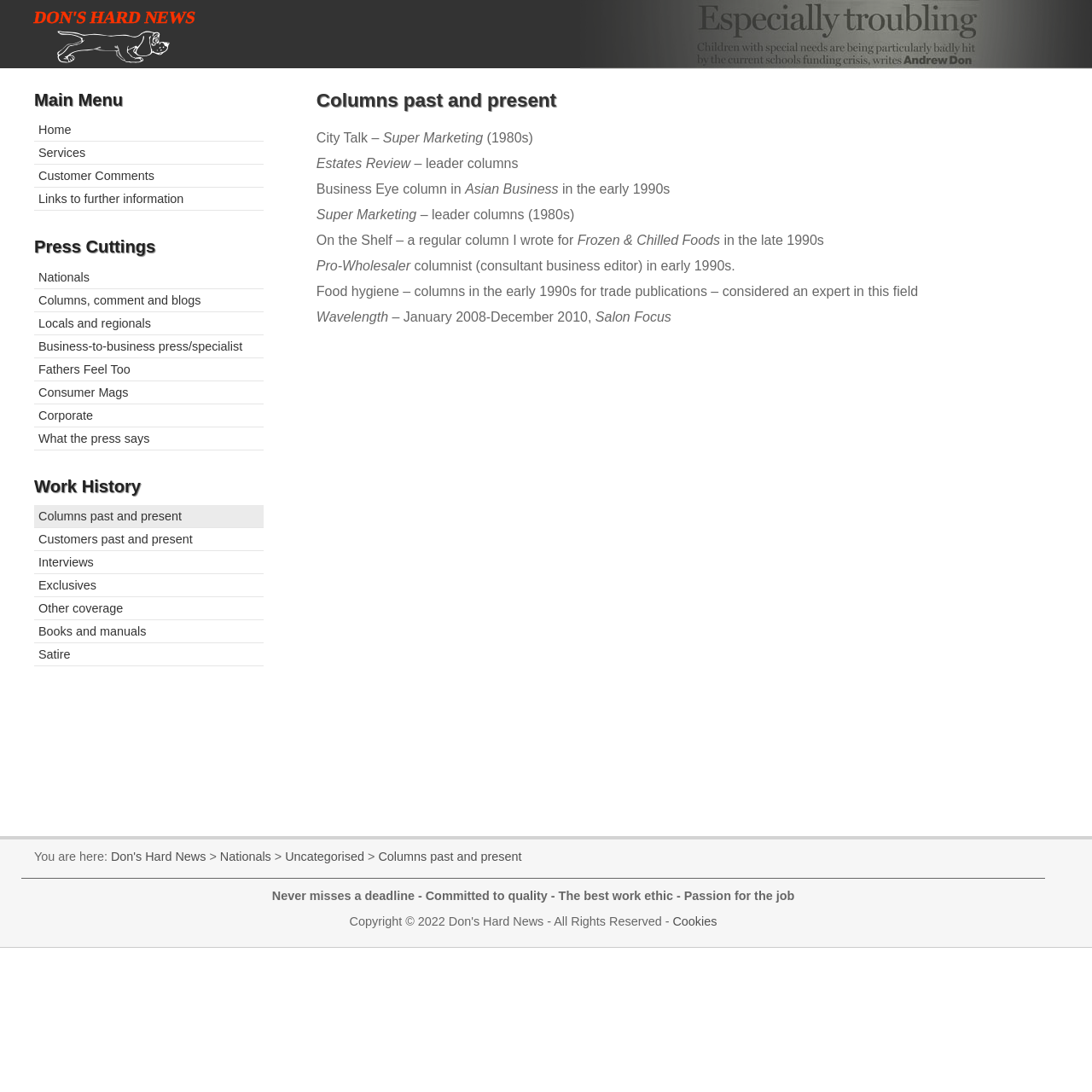What is the purpose of the 'Work History' section?
Using the image provided, answer with just one word or phrase.

Showcasing experience